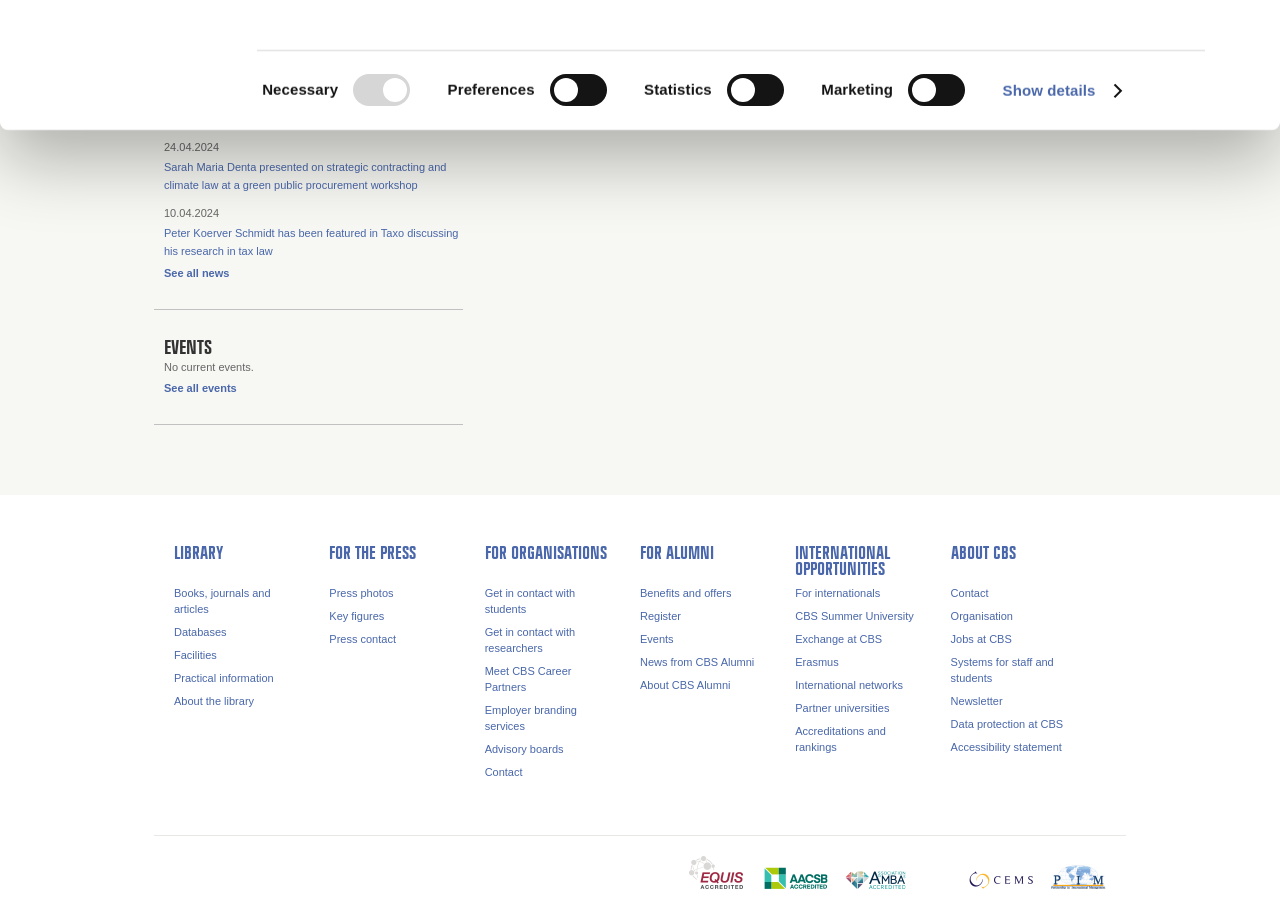Please locate the bounding box coordinates of the element that should be clicked to achieve the given instruction: "Read news about Sarah Maria Denta".

[0.128, 0.173, 0.362, 0.213]